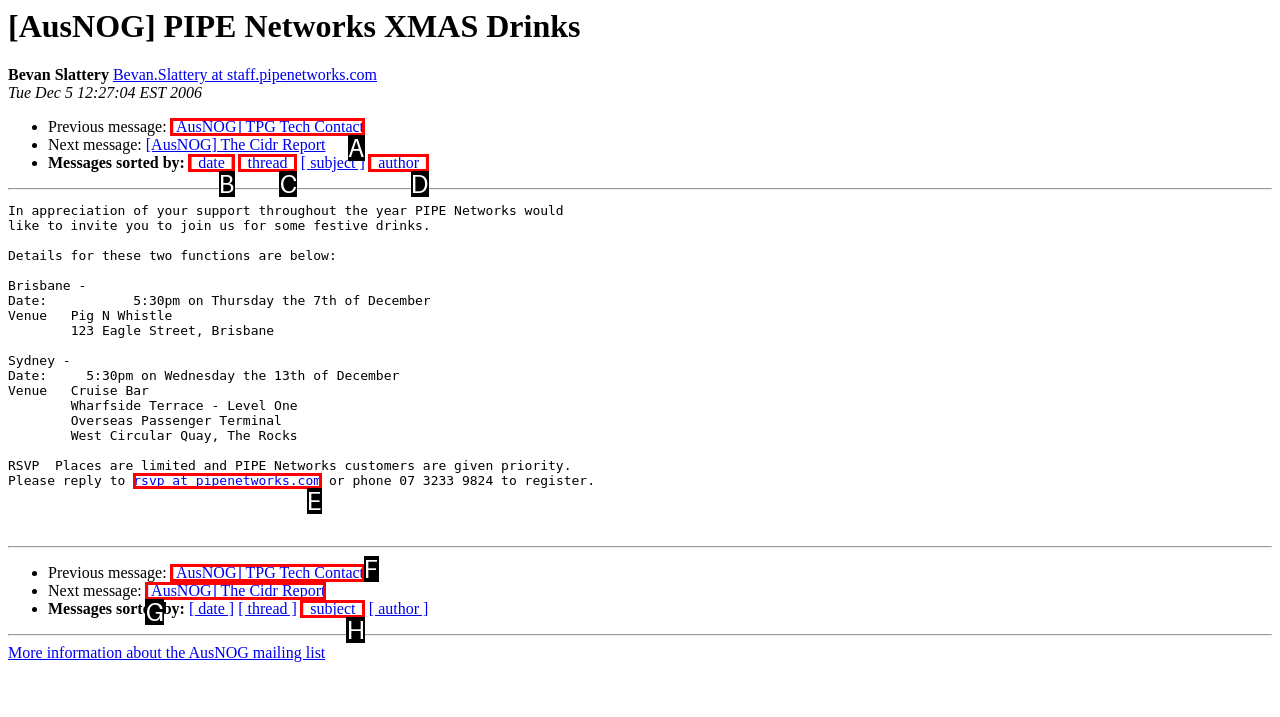Select the proper HTML element to perform the given task: Reply to RSVP Answer with the corresponding letter from the provided choices.

E